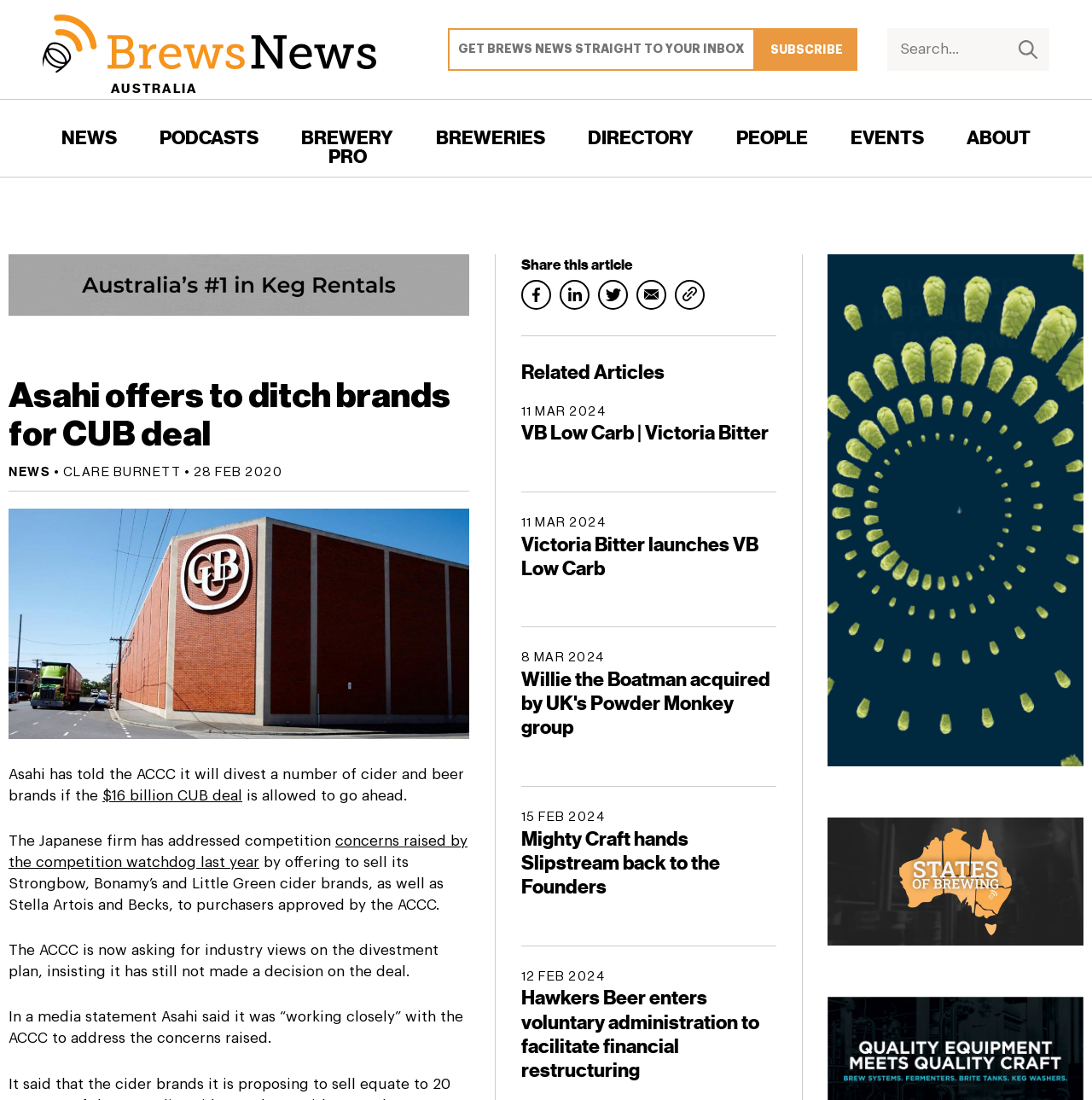Please locate the bounding box coordinates of the element that needs to be clicked to achieve the following instruction: "Read related article about VB Low Carb". The coordinates should be four float numbers between 0 and 1, i.e., [left, top, right, bottom].

[0.477, 0.367, 0.711, 0.405]